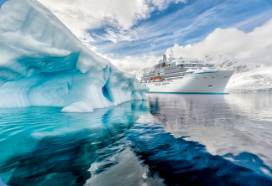What is reflected in the calm sea?
Ensure your answer is thorough and detailed.

The caption states that the 'ethereal blues of the ice' are 'reflecting in the calm sea', suggesting that the colors of the ice are being mirrored in the peaceful waters surrounding the cruise ship.